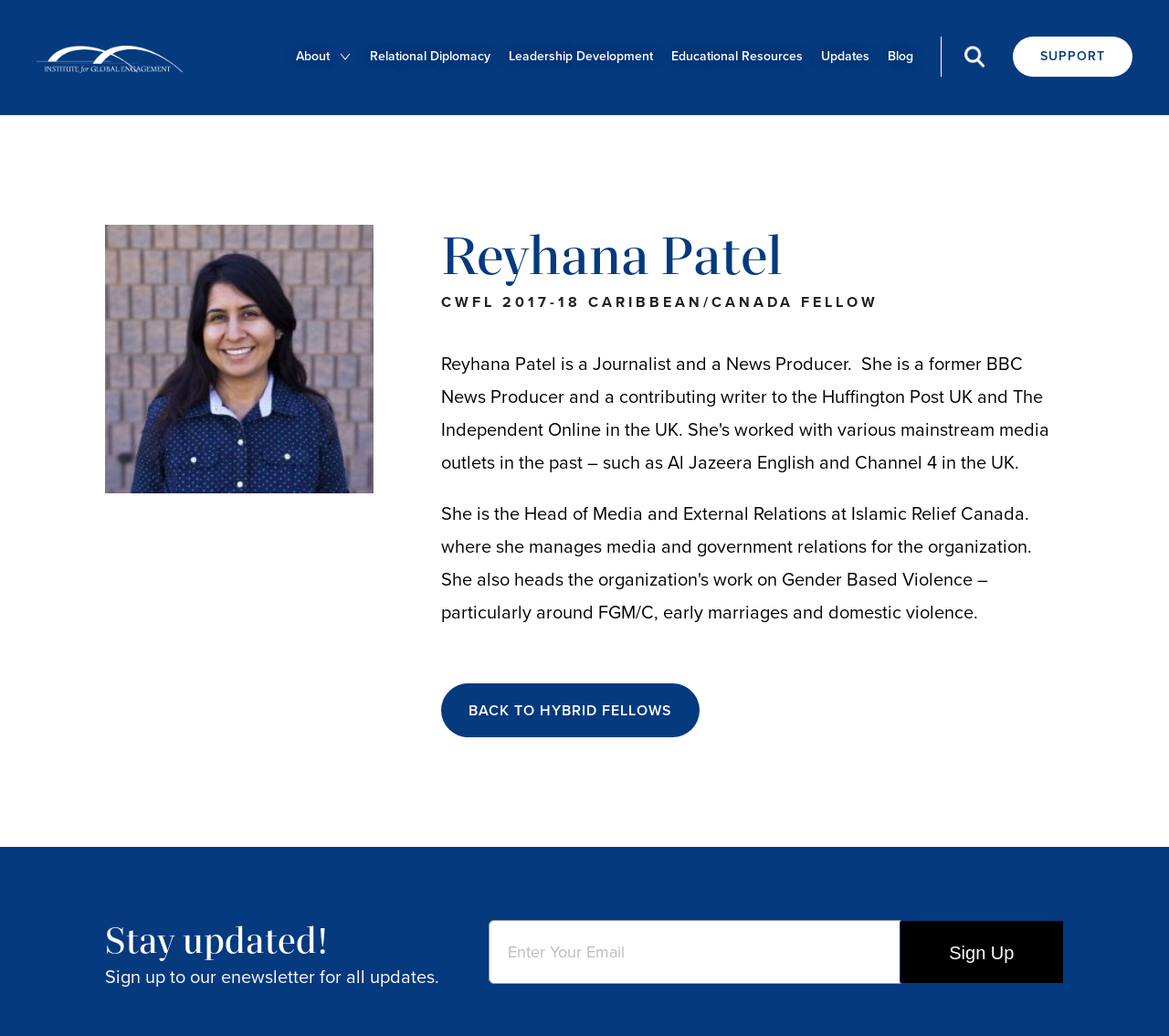Give an in-depth explanation of the webpage layout and content.

This webpage is about Reyhana Patel, a journalist and news producer. At the top left corner, there is a link to the "Institute for Global Engagement" with an accompanying image. On the top right corner, there are several links, including "SUPPORT", an empty link, "Blog", "Updates", "Educational Resources", "Leadership Development", "Relational Diplomacy", and "About". 

Below the top section, there are two headings, "Reyhana Patel" and "CWFL 2017-18 CARIBBEAN/CANADA FELLOW", which are centered on the page. 

Further down, there is a link to "BACK TO HYBRID FELLOWS". 

At the bottom of the page, there is a section to sign up for a newsletter. It starts with a heading "Stay updated!" followed by a paragraph of text "Sign up to our enewsletter for all updates." Below this, there is a form with a label "Email" and a required textbox to input an email address. Next to the textbox, there is a note "(Required)". Finally, there is a "Sign Up" button to complete the subscription.